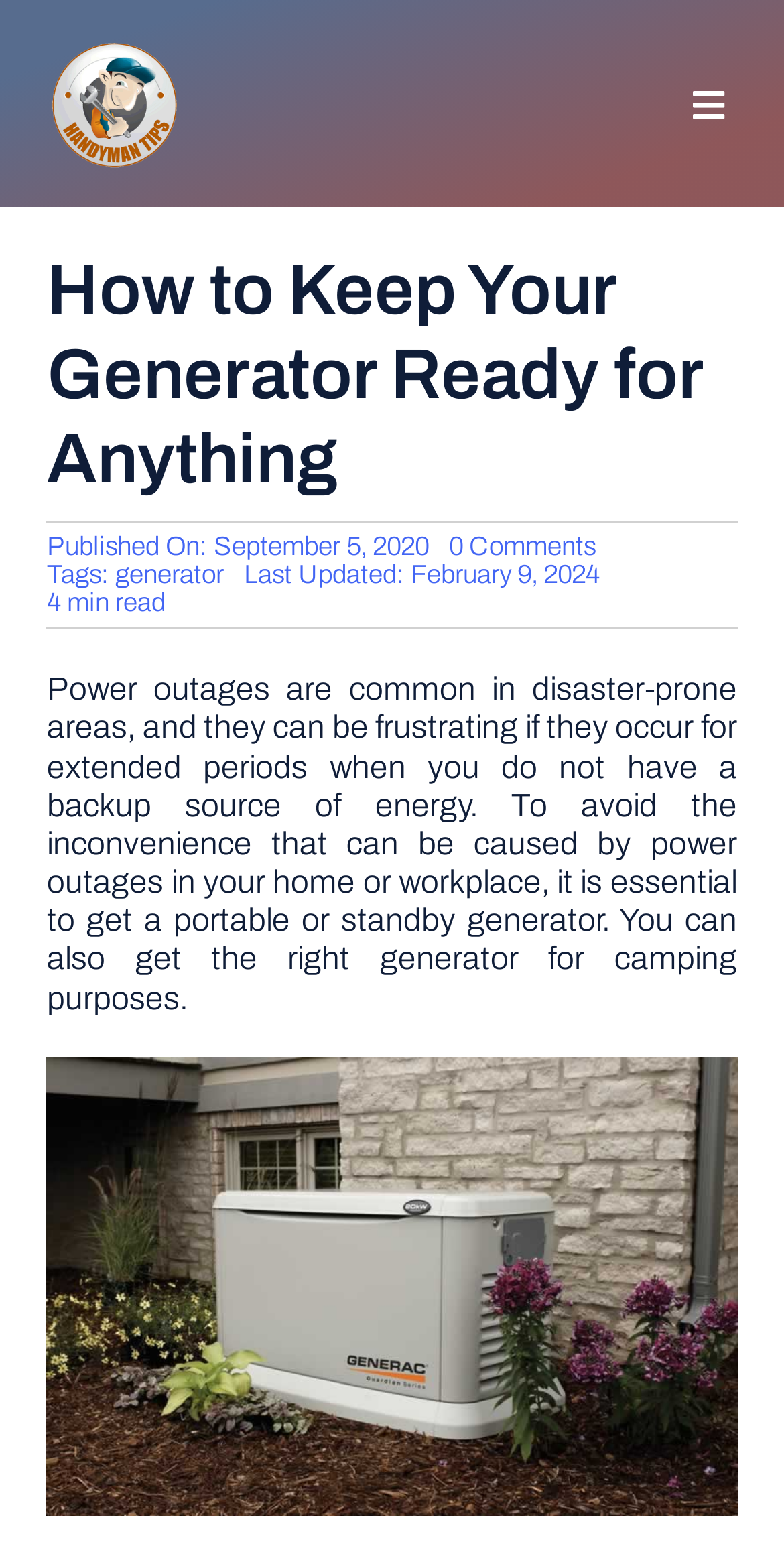How long does it take to read the article?
Look at the screenshot and respond with a single word or phrase.

4 min